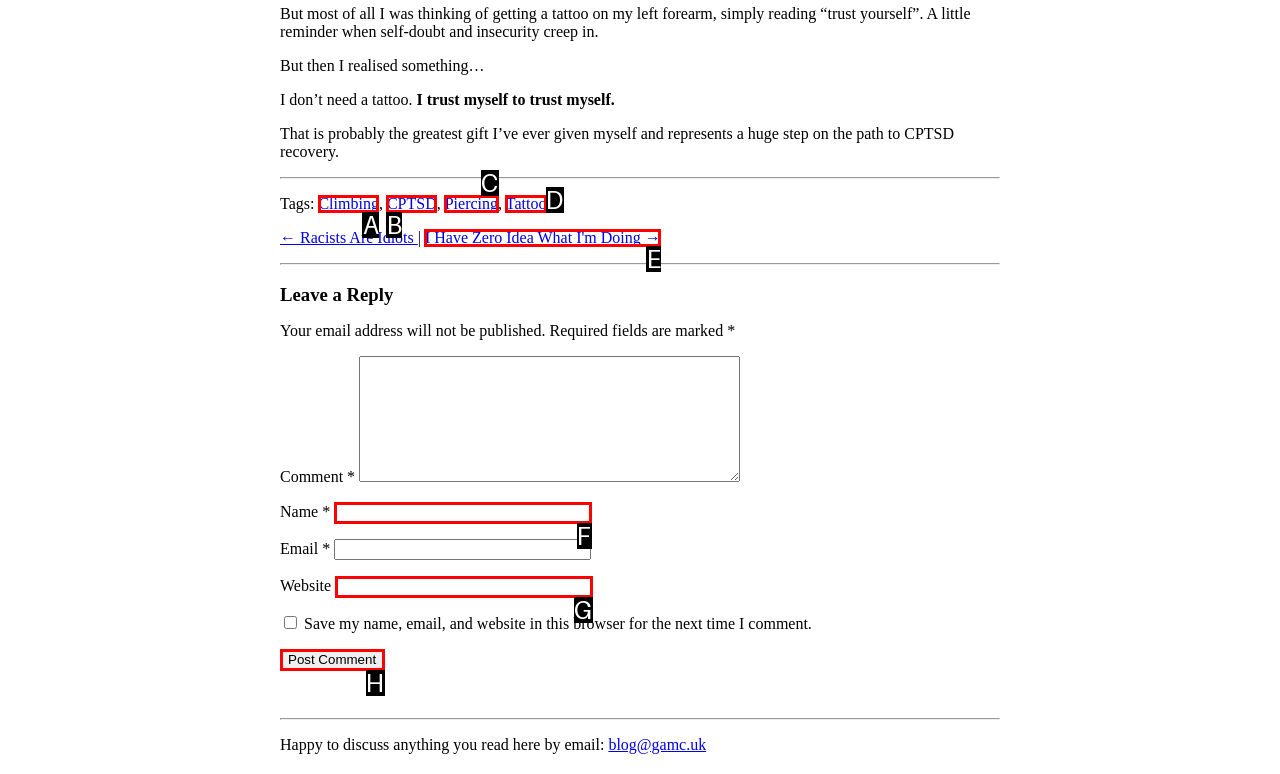Identify the HTML element that corresponds to the following description: Piercing. Provide the letter of the correct option from the presented choices.

C